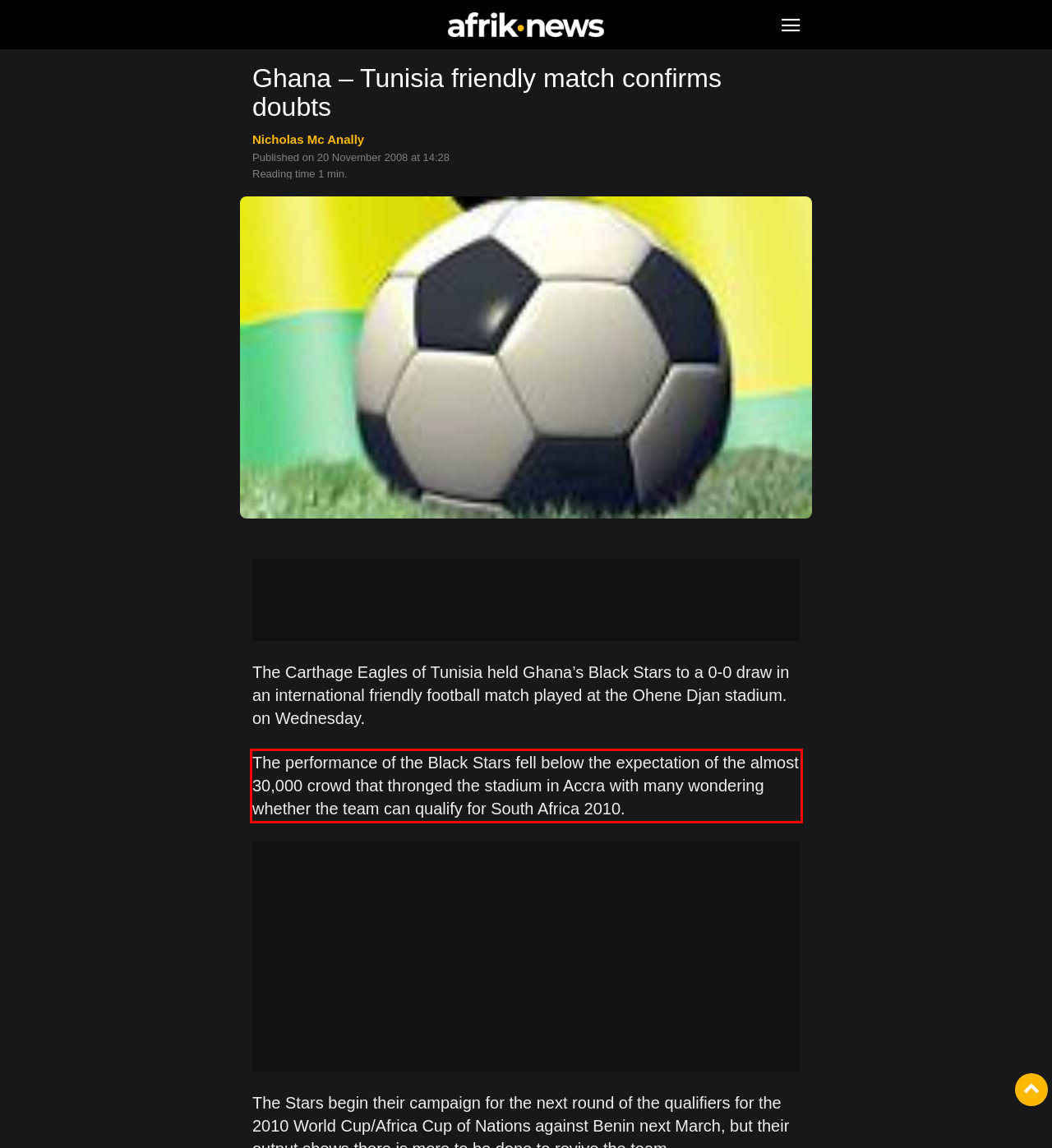Please perform OCR on the UI element surrounded by the red bounding box in the given webpage screenshot and extract its text content.

The performance of the Black Stars fell below the expectation of the almost 30,000 crowd that thronged the stadium in Accra with many wondering whether the team can qualify for South Africa 2010.